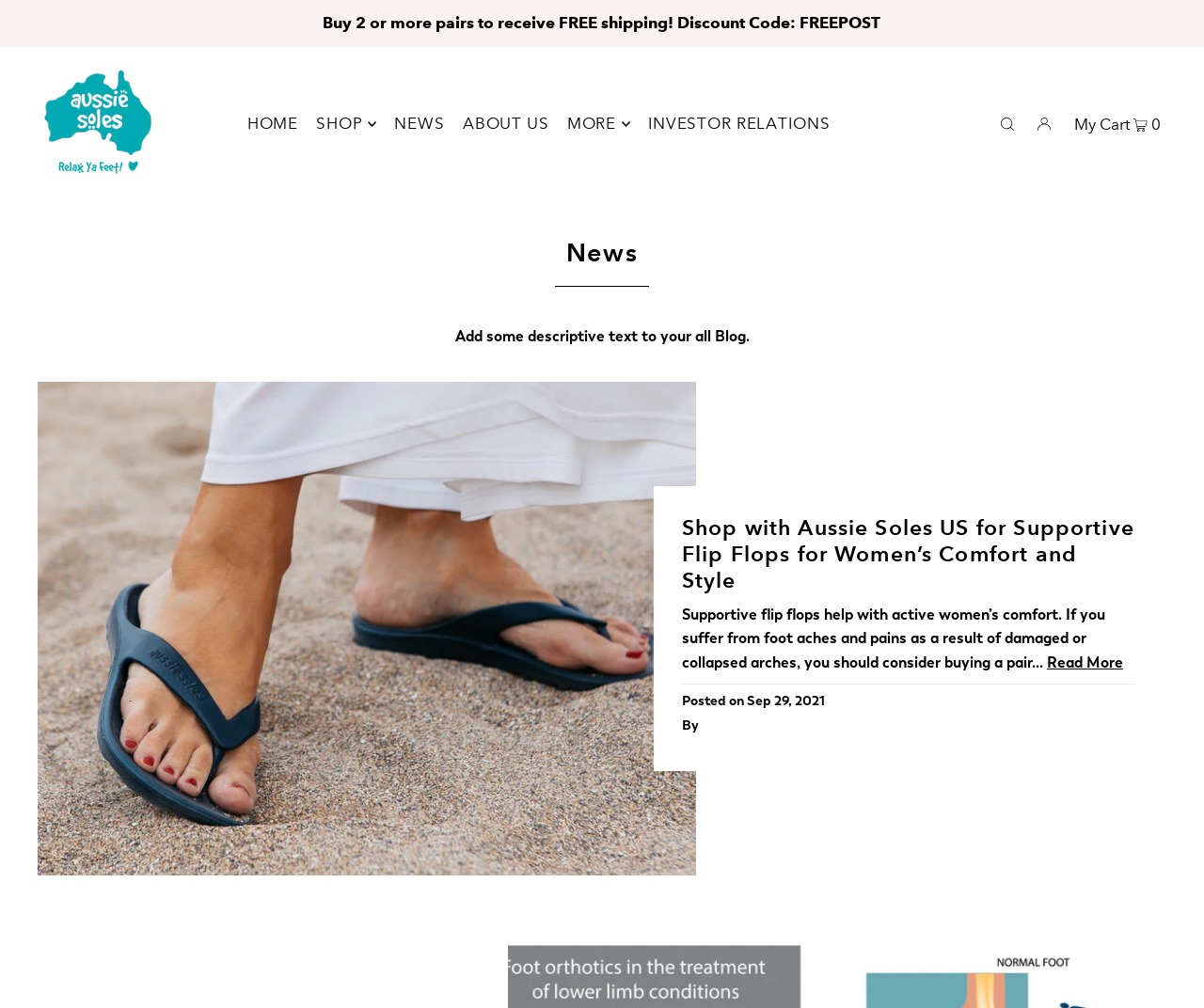Identify the coordinates of the bounding box for the element that must be clicked to accomplish the instruction: "Read more about supportive flip flops".

[0.869, 0.648, 0.933, 0.666]